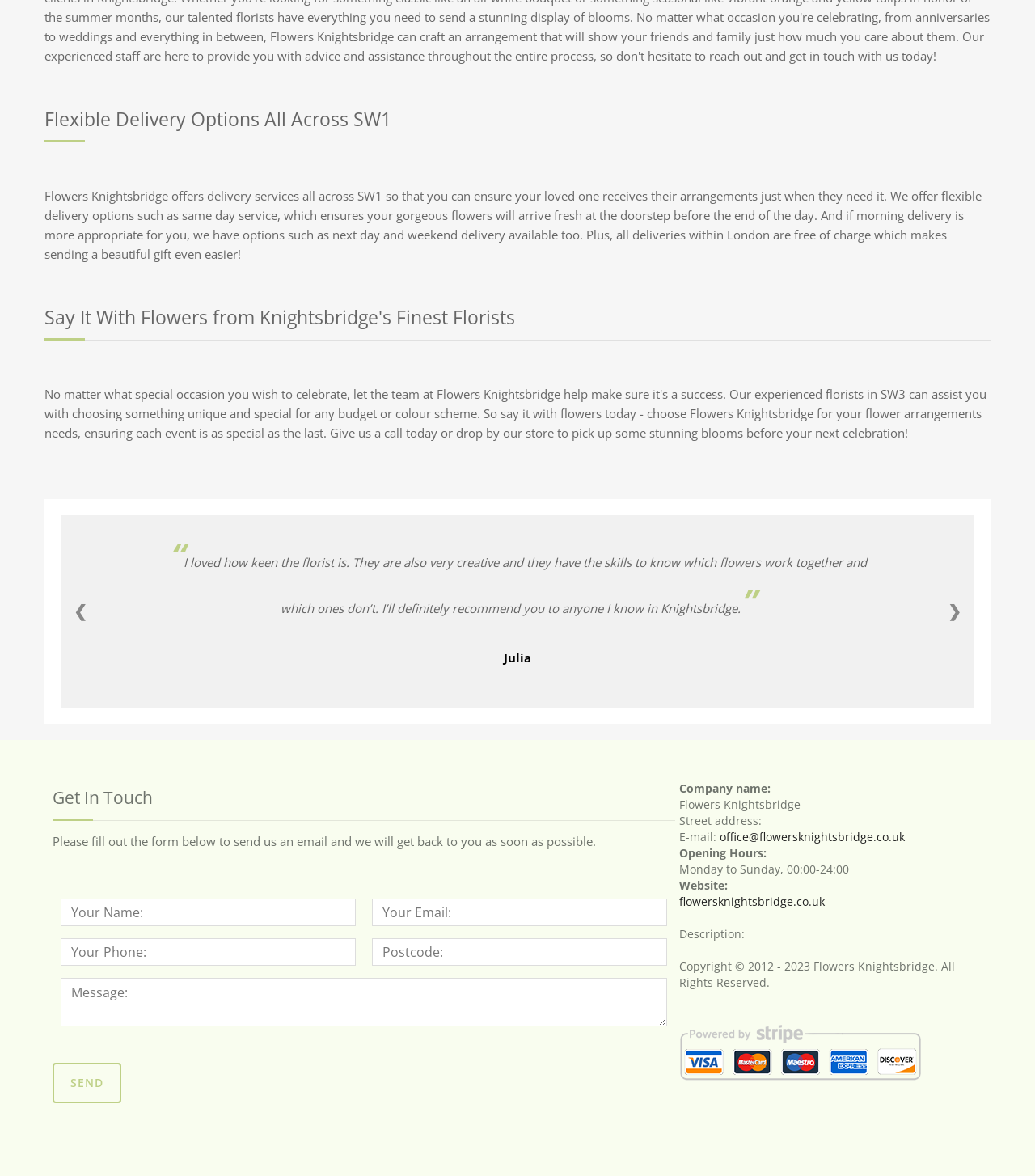Provide the bounding box coordinates for the specified HTML element described in this description: "name="email" placeholder="Your Email:"". The coordinates should be four float numbers ranging from 0 to 1, in the format [left, top, right, bottom].

[0.359, 0.764, 0.645, 0.787]